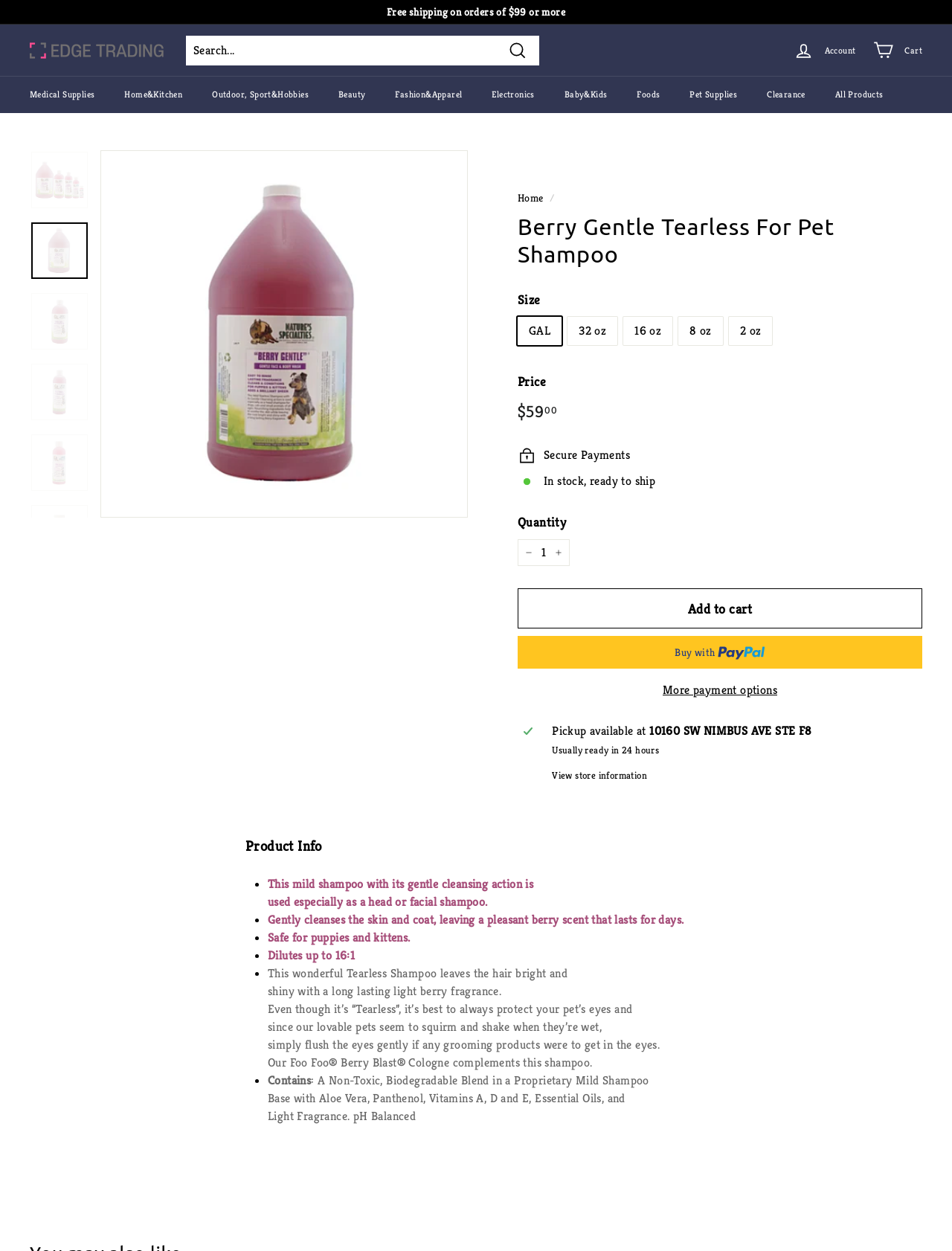Please predict the bounding box coordinates of the element's region where a click is necessary to complete the following instruction: "View account information". The coordinates should be represented by four float numbers between 0 and 1, i.e., [left, top, right, bottom].

[0.824, 0.023, 0.908, 0.058]